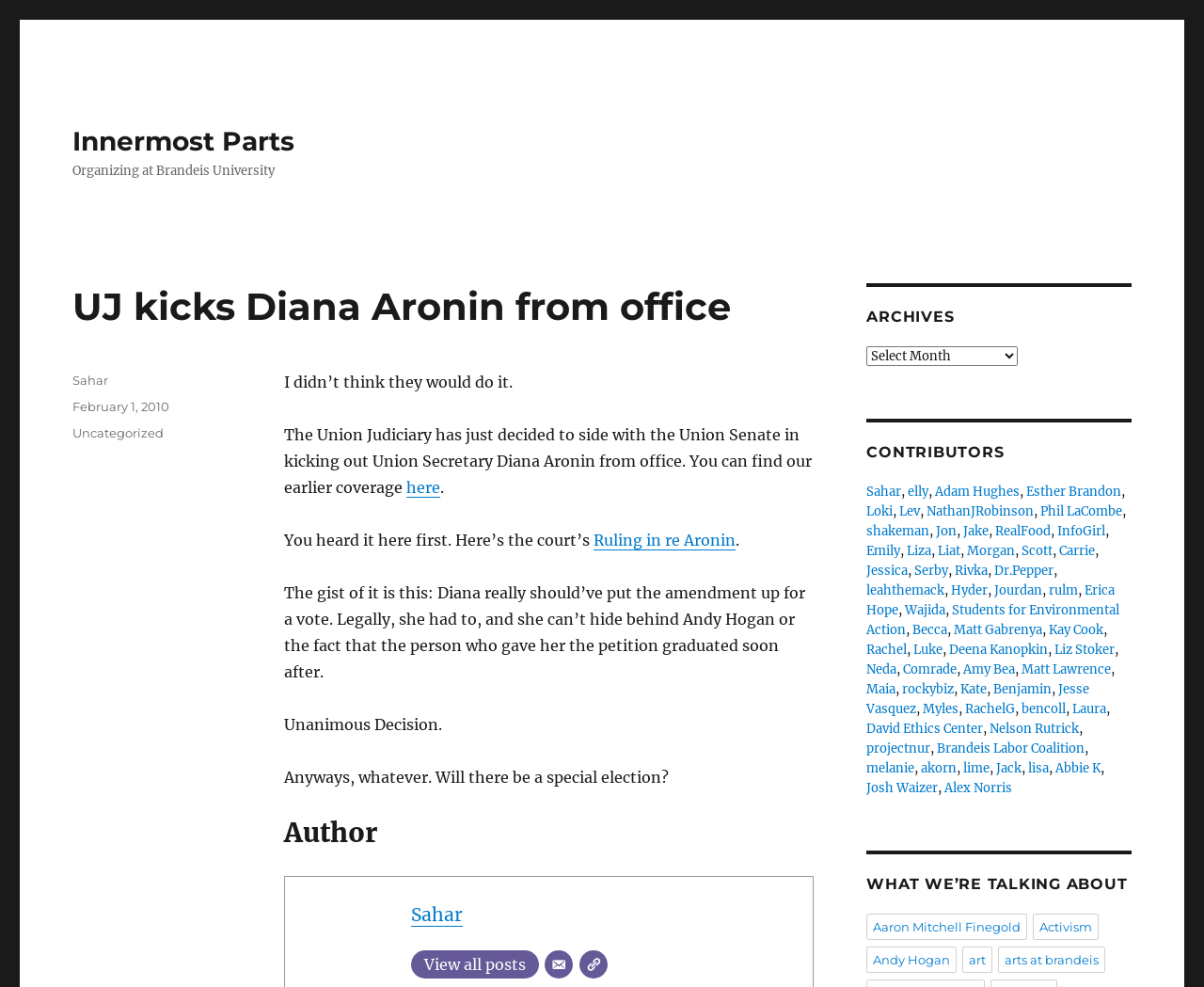What is the name of the court's ruling mentioned in the article?
Provide a well-explained and detailed answer to the question.

The name of the court's ruling can be found in the article, where it says 'Here’s the court’s Ruling in re Aronin', which suggests that the article is discussing a specific court ruling related to a person named Aronin.